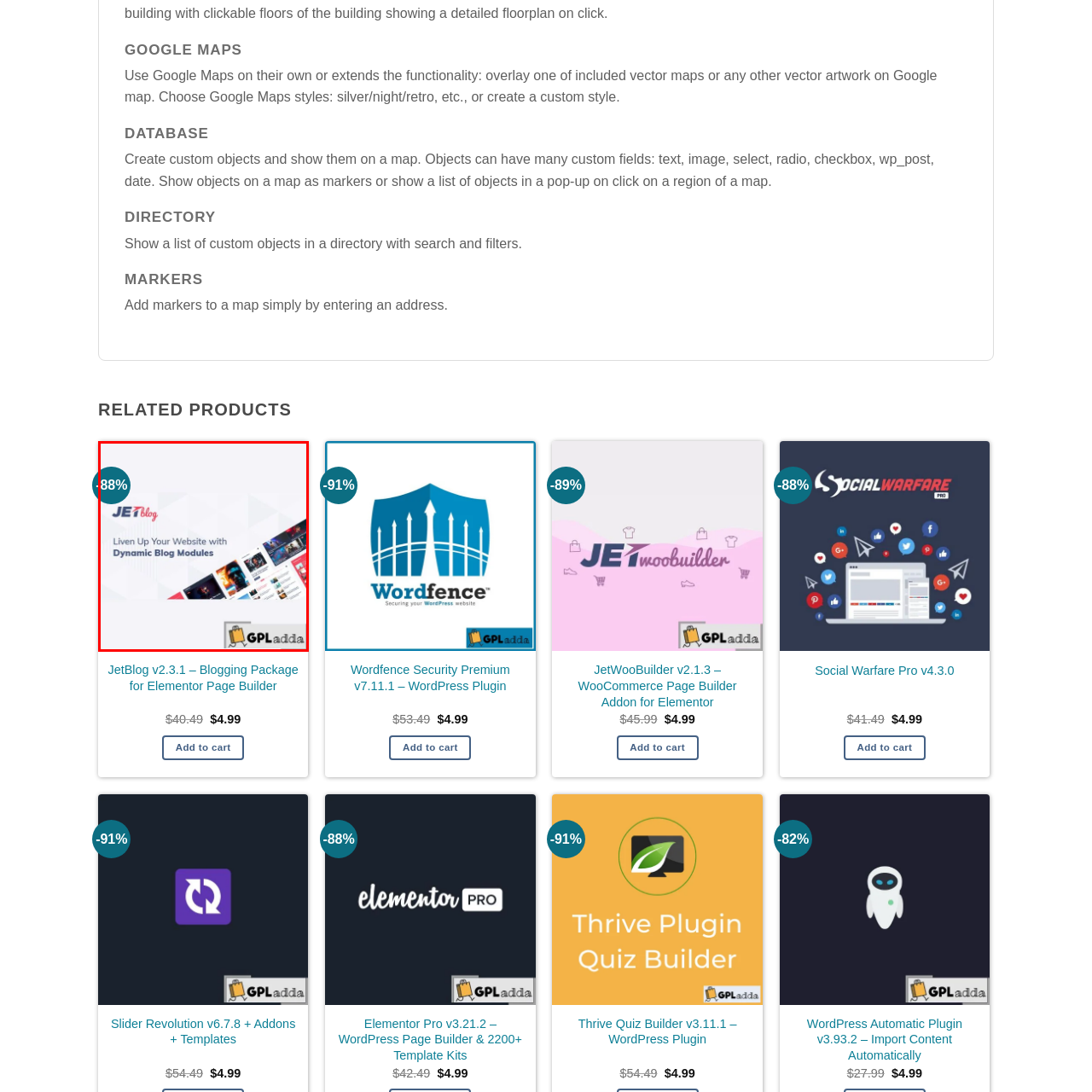Direct your attention to the image within the red boundary, Where can the JetBlog package be purchased?
 Respond with a single word or phrase.

GPLadda